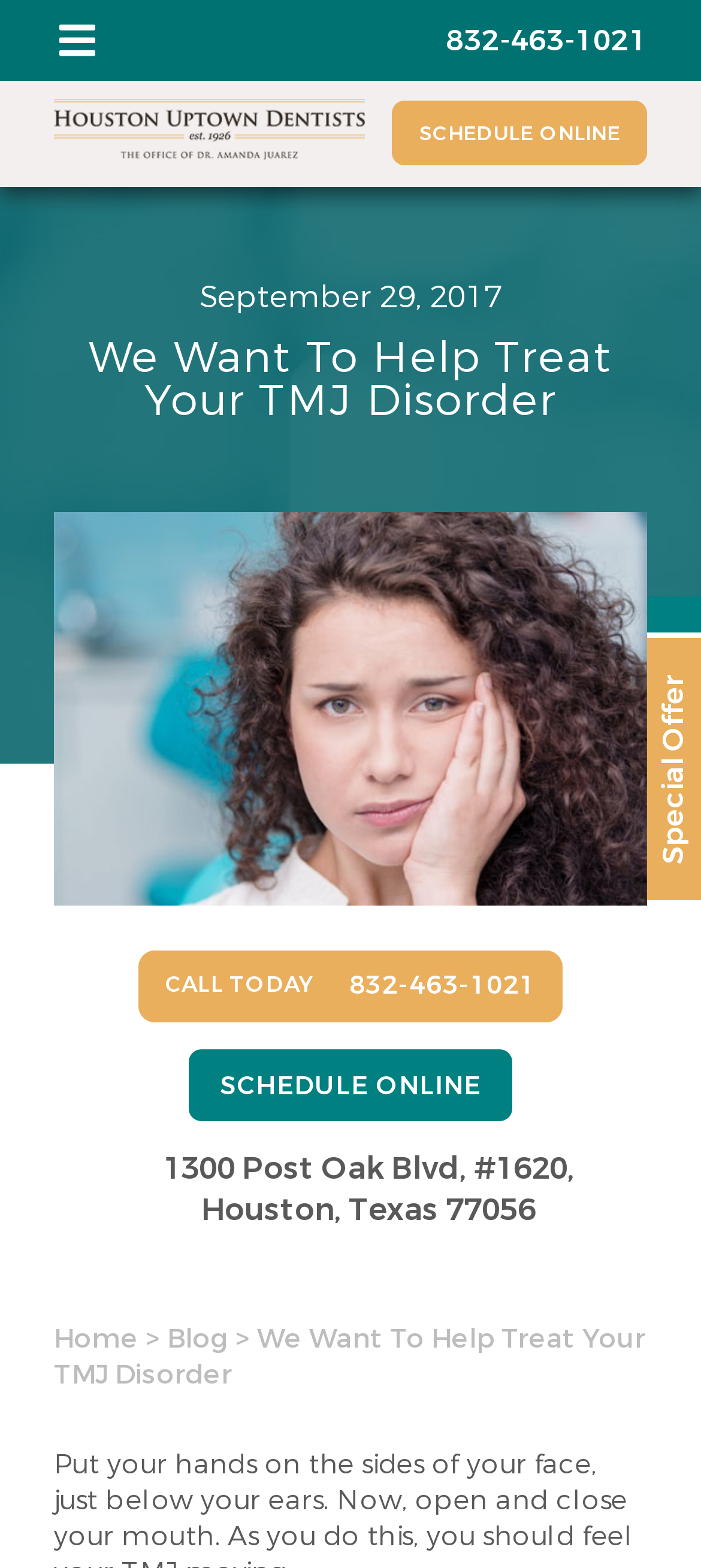Extract the primary headline from the webpage and present its text.

We Want To Help Treat Your TMJ Disorder